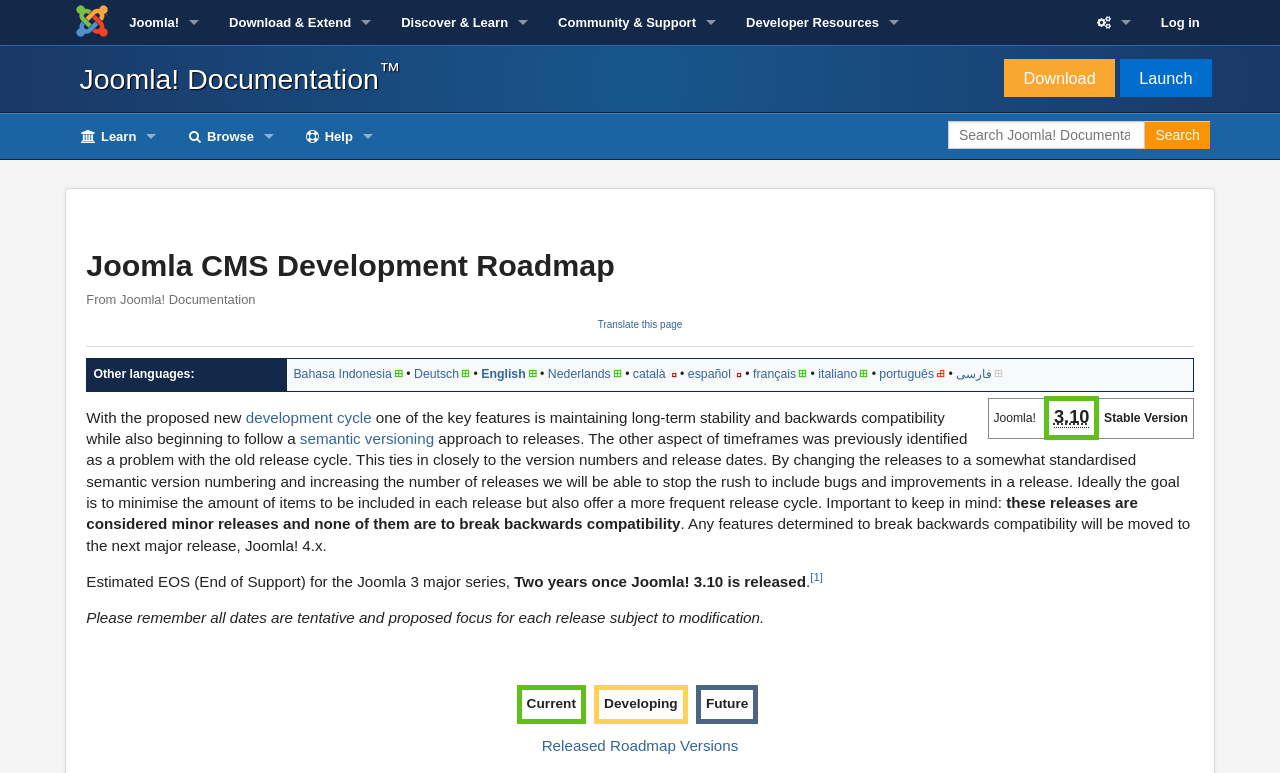Identify the bounding box coordinates of the region that needs to be clicked to carry out this instruction: "Log in". Provide these coordinates as four float numbers ranging from 0 to 1, i.e., [left, top, right, bottom].

[0.895, 0.0, 0.949, 0.058]